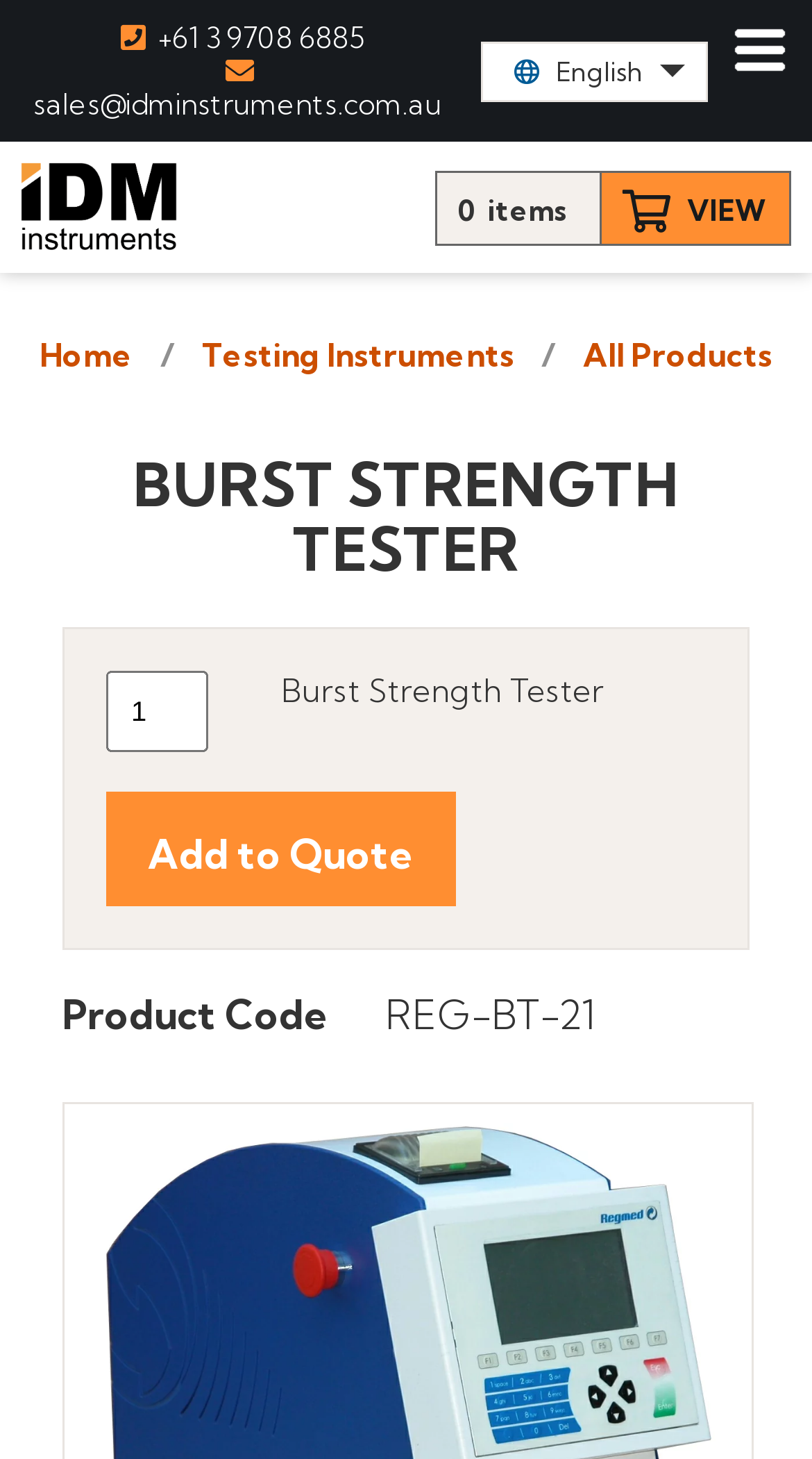What is the language currently selected on the webpage?
Identify the answer in the screenshot and reply with a single word or phrase.

English